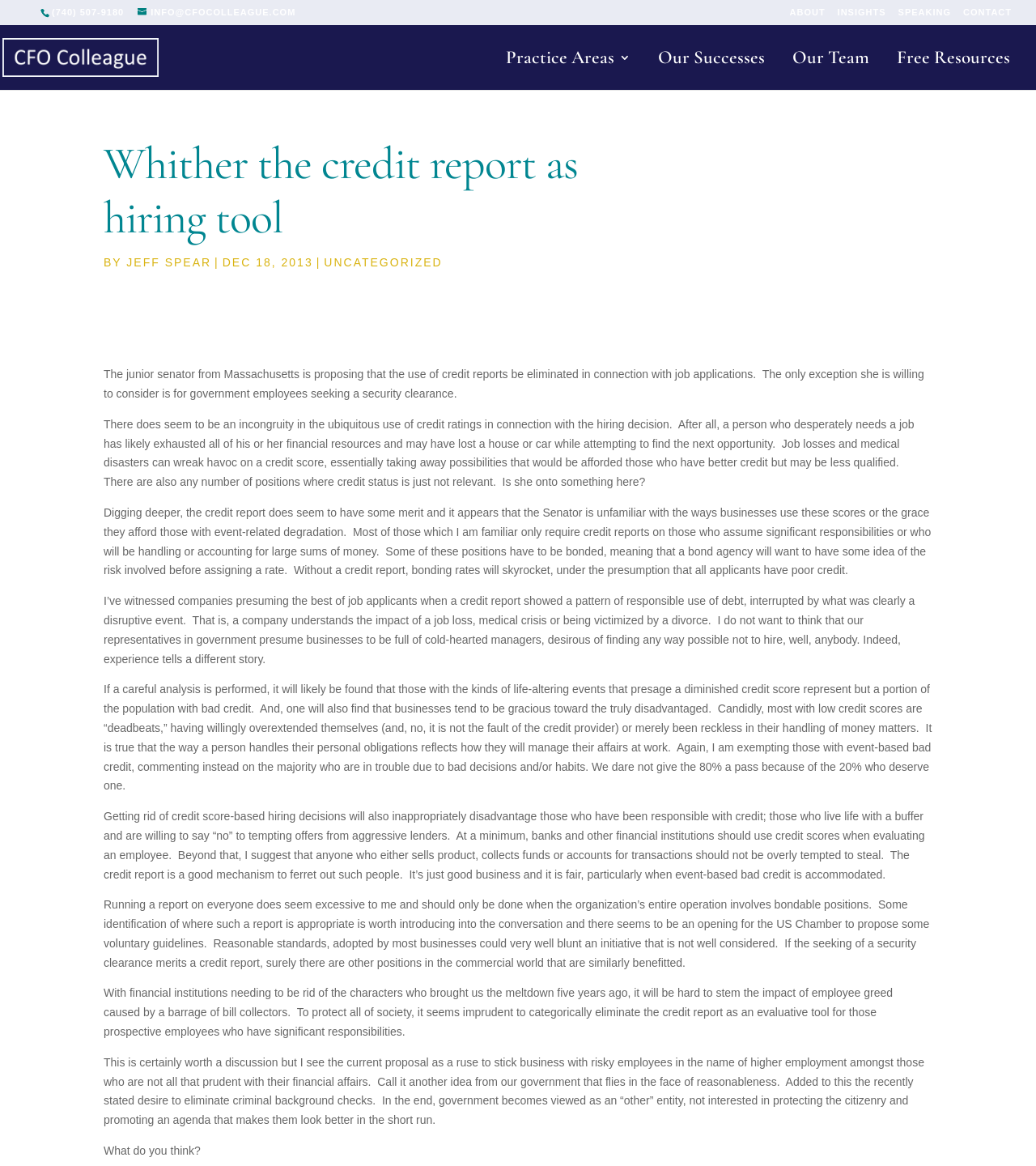Bounding box coordinates are to be given in the format (top-left x, top-left y, bottom-right x, bottom-right y). All values must be floating point numbers between 0 and 1. Provide the bounding box coordinate for the UI element described as: About

[0.762, 0.006, 0.797, 0.02]